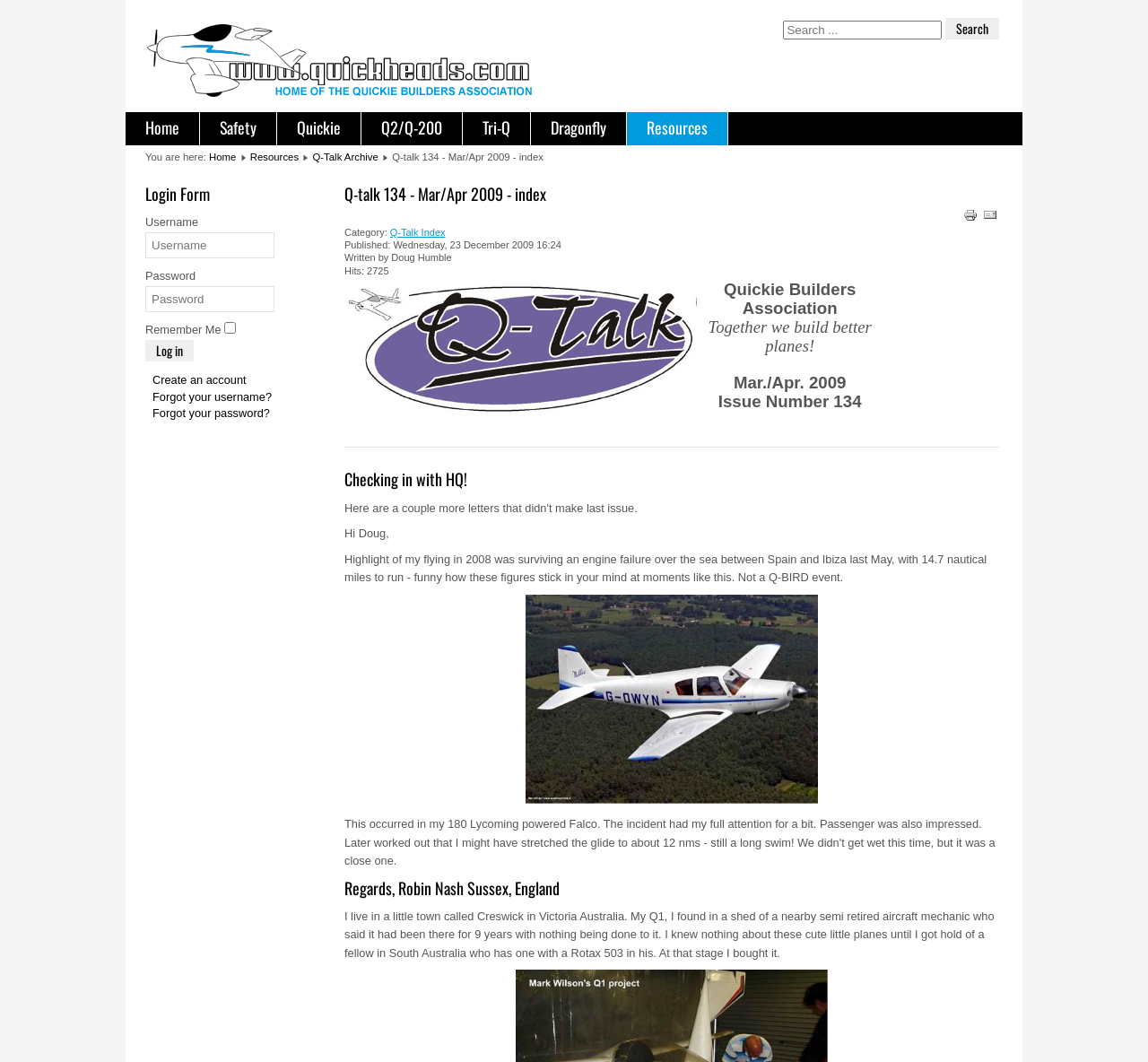How many links are there in the top navigation menu?
Provide a detailed answer to the question using information from the image.

I looked at the top navigation menu and counted the number of link elements. There are links to 'Home', 'Safety', 'Quickie', 'Q2/Q-200', 'Tri-Q', 'Dragonfly', and 'Resources'.